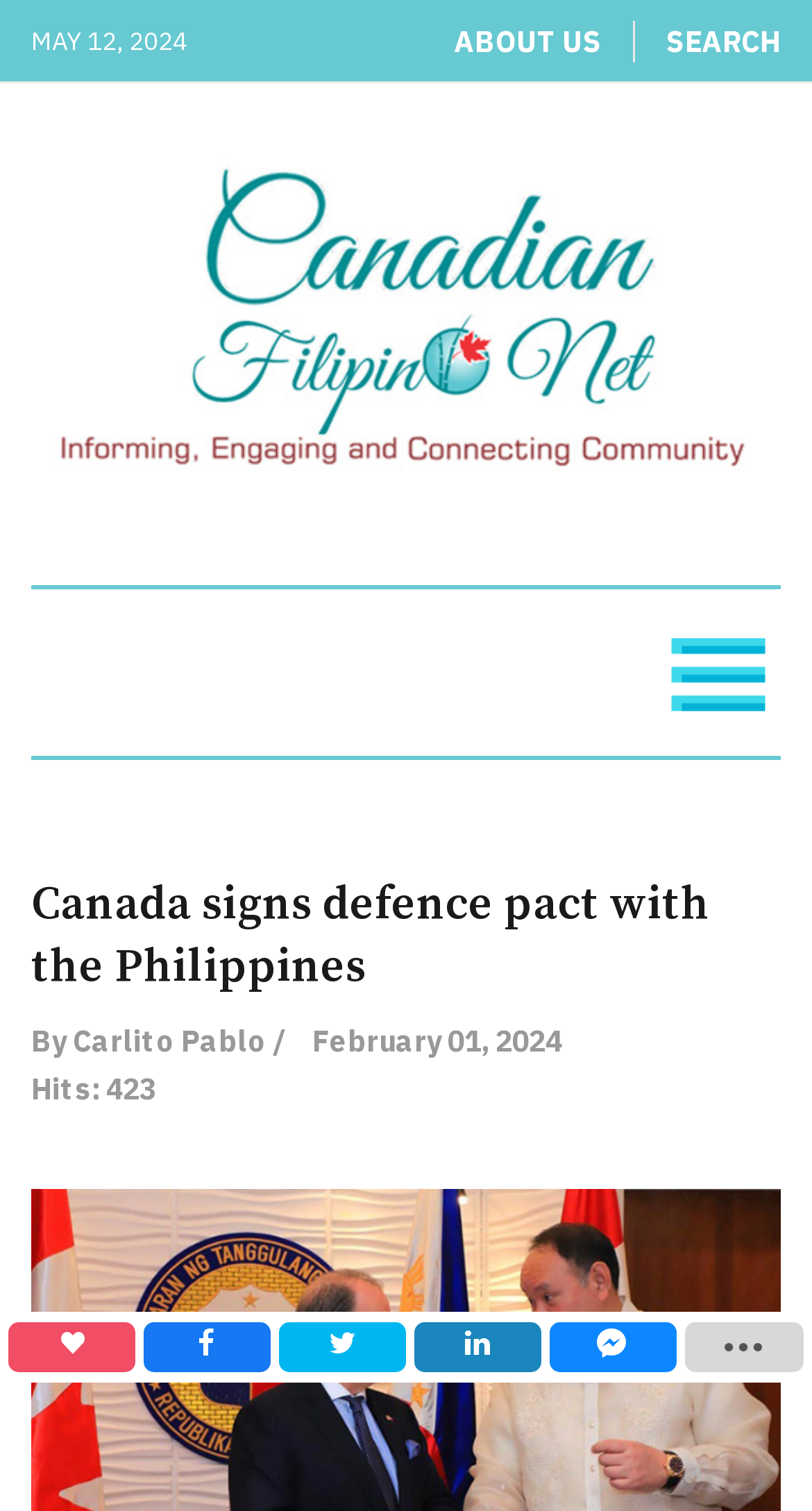Explain the features and main sections of the webpage comprehensively.

The webpage is an online publication featuring news articles. At the top, there is a date "MAY 12, 2024" displayed prominently. Below the date, there are three links: "ABOUT US", "SEARCH", and "Canadian Filipino", with the latter having a corresponding image. 

To the right of these links, there is a button with an image. Below this button, there is a header section with a heading "Canada signs defence pact with the Philippines" which is also a link. 

Underneath the header, there is a description list with three details: "Written by:", "Published:", and an empty detail. The "Written by:" section displays the author's name "By Carlito Pablo /", while the "Published:" section shows the date "February 01, 2024". The empty detail displays the number of hits "Hits: 423".

At the bottom of the page, there are five social media links: "inline_mobile_love", "inline_mobile_facebook", "inline_mobile_twitter", "inline_mobile_linkedin", and "inline_mobile_fb-messenger", arranged horizontally from left to right.